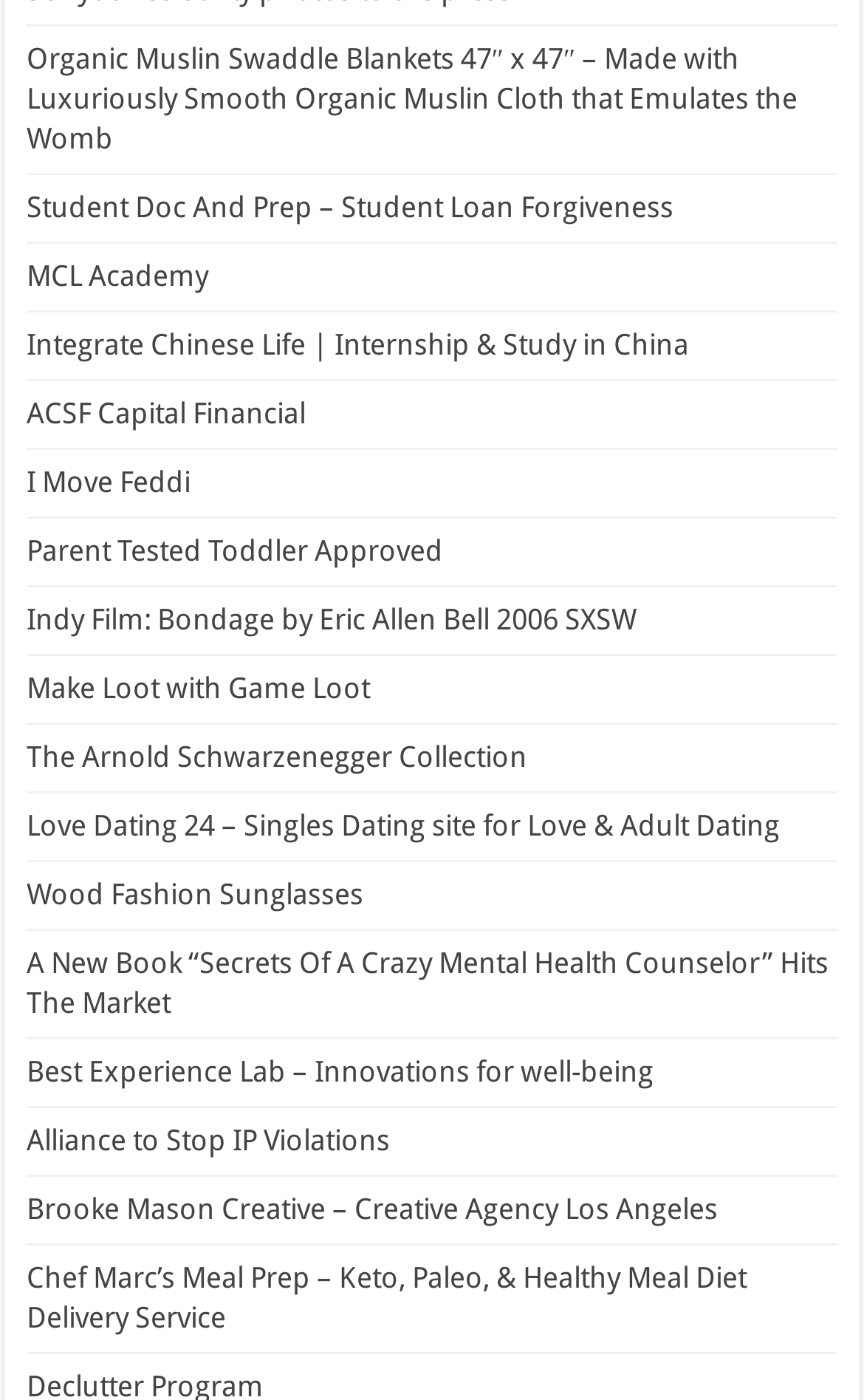Respond with a single word or phrase:
How many links are related to health and wellness?

3